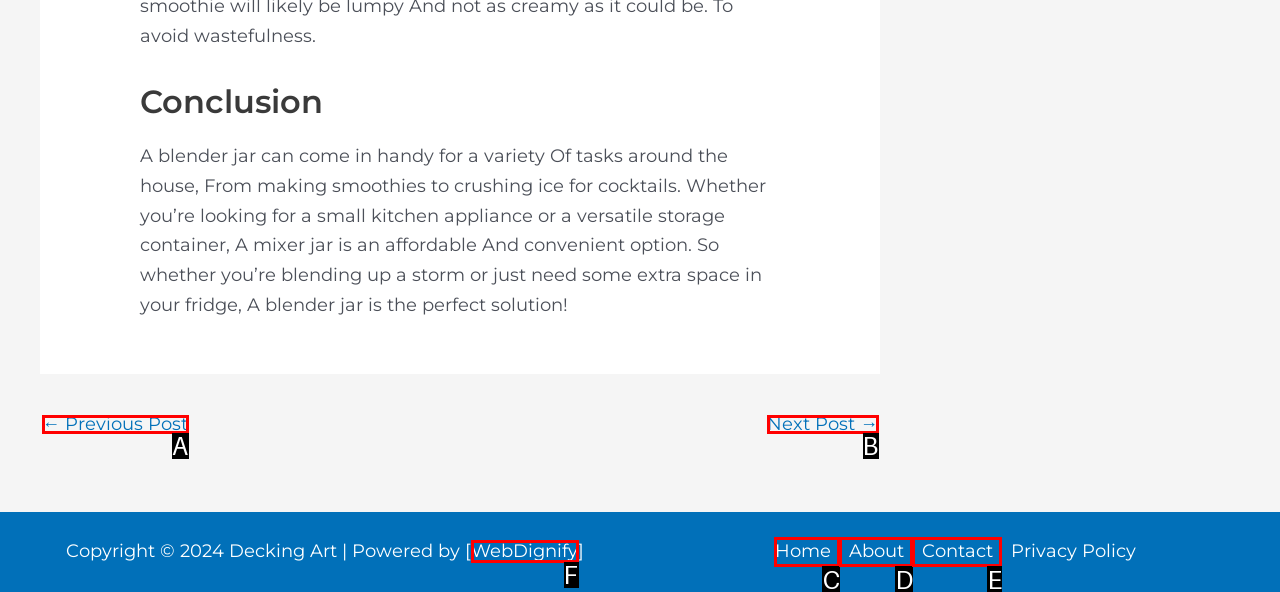Please select the letter of the HTML element that fits the description: WebDignify. Answer with the option's letter directly.

F